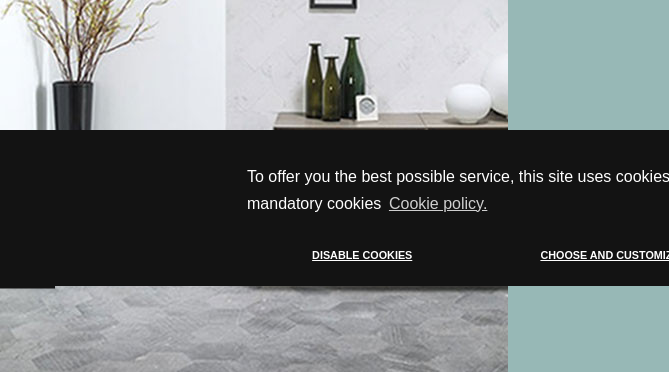What is the primary color of the vases on the table?
Based on the visual content, answer with a single word or a brief phrase.

Green